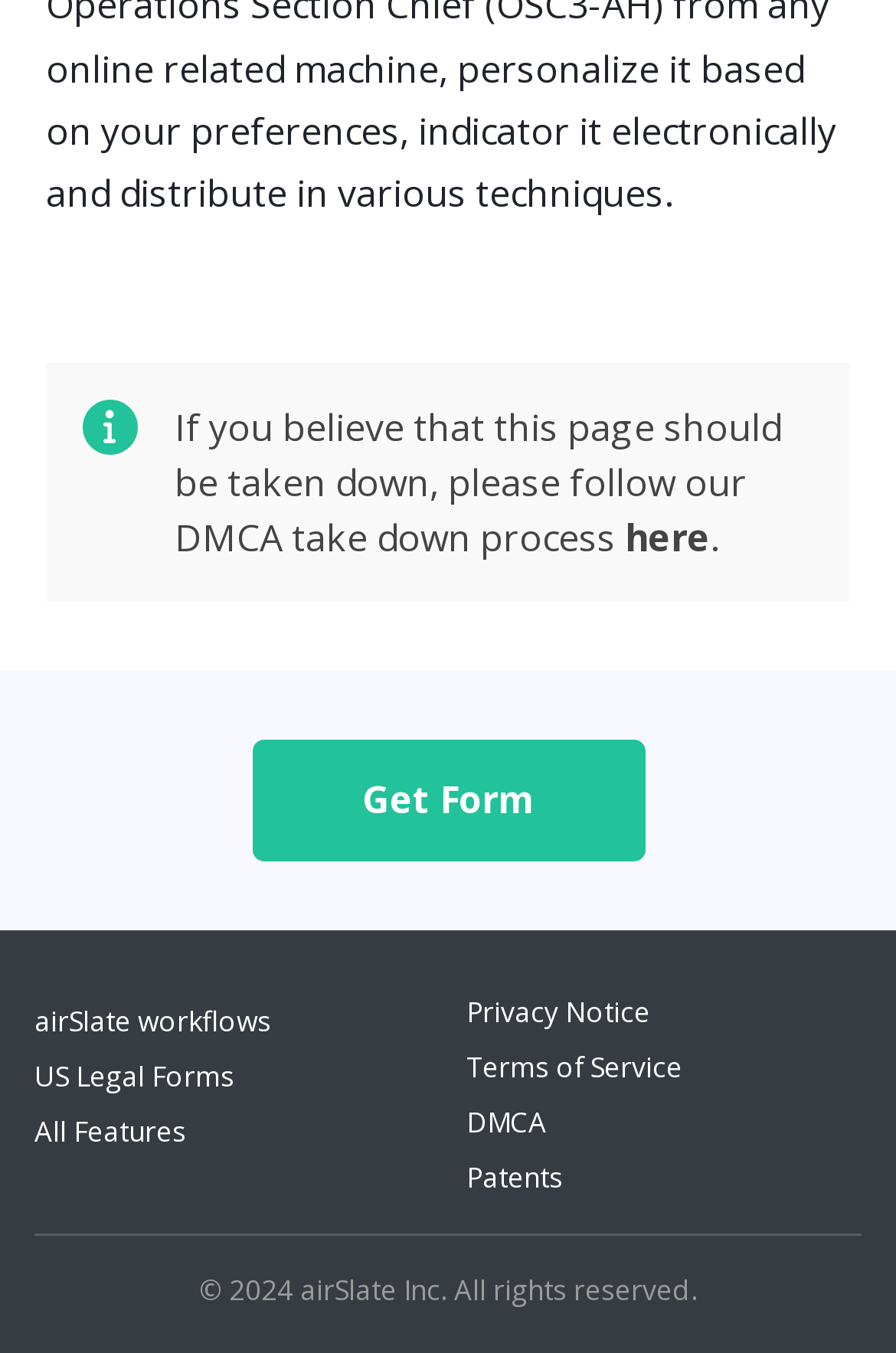What is the text following the 'here' link?
Answer the question with a detailed explanation, including all necessary information.

The 'here' link is followed by a period (.) which is a static text element on the webpage, indicating that the link is related to the DMCA take down process mentioned earlier.